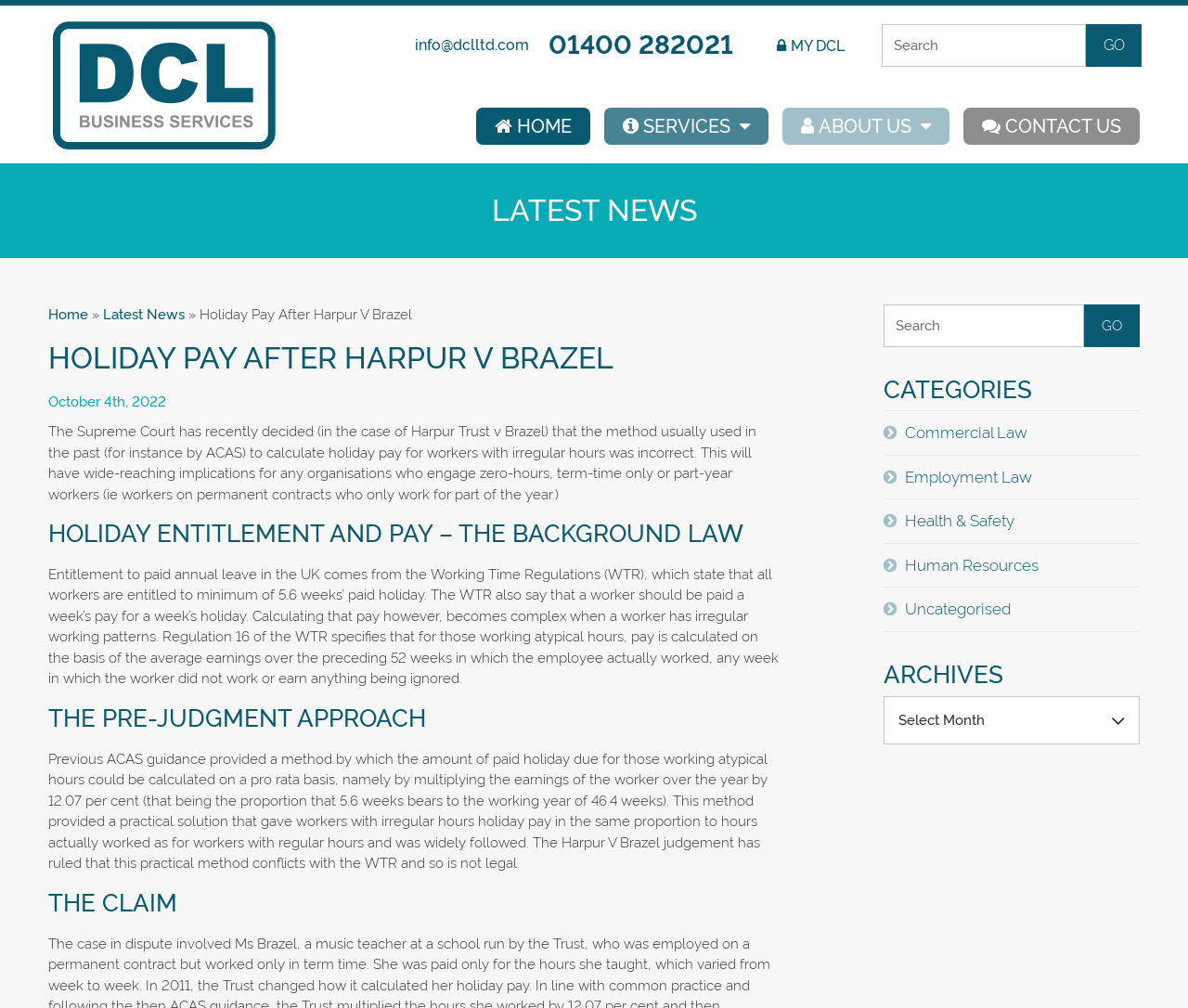Find the bounding box coordinates of the element I should click to carry out the following instruction: "contact us".

[0.811, 0.107, 0.959, 0.144]